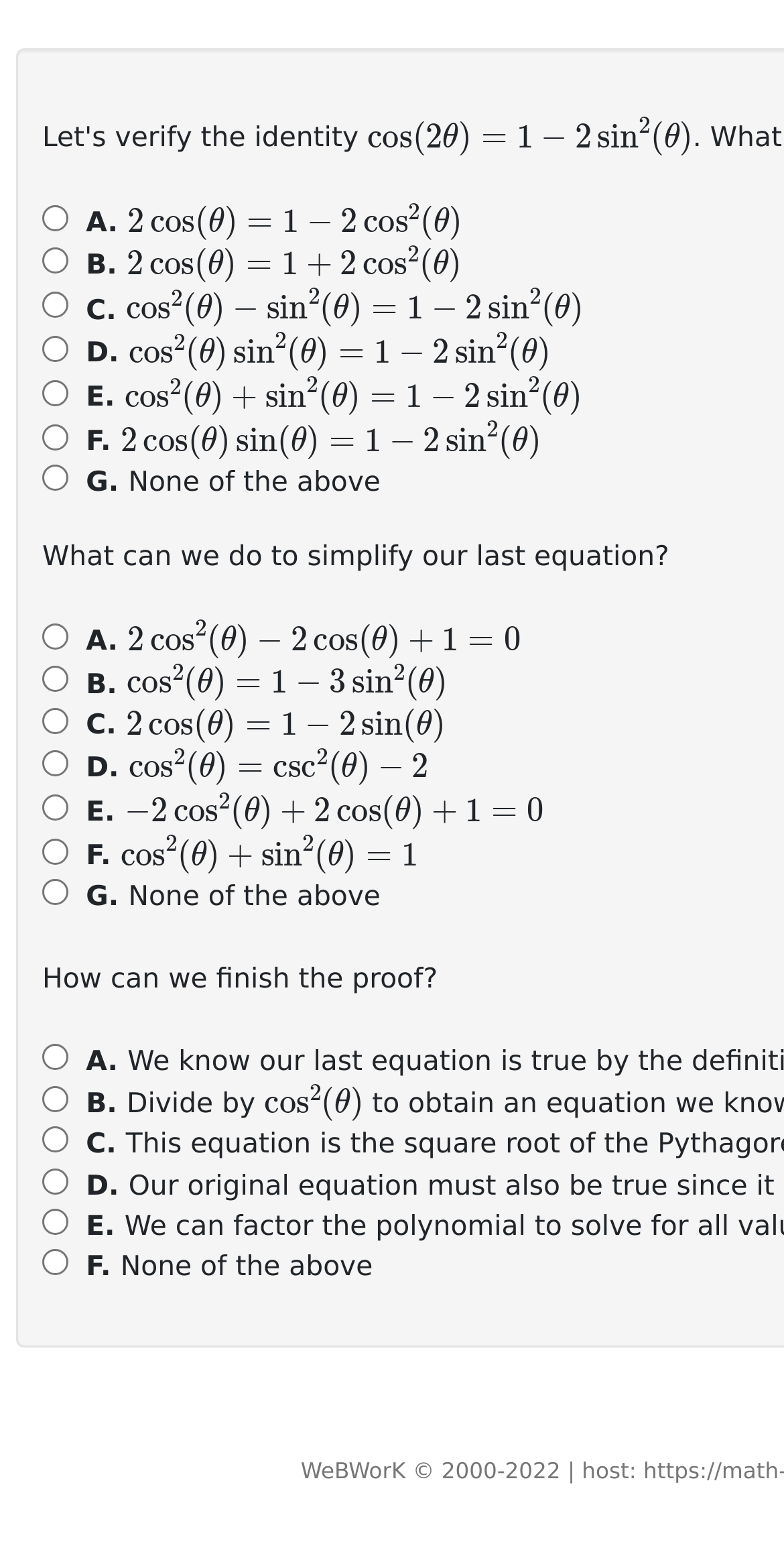Use a single word or phrase to respond to the question:
What is the mathematical operation between 'cos(θ)' and 'sin(θ)' in option B?

+